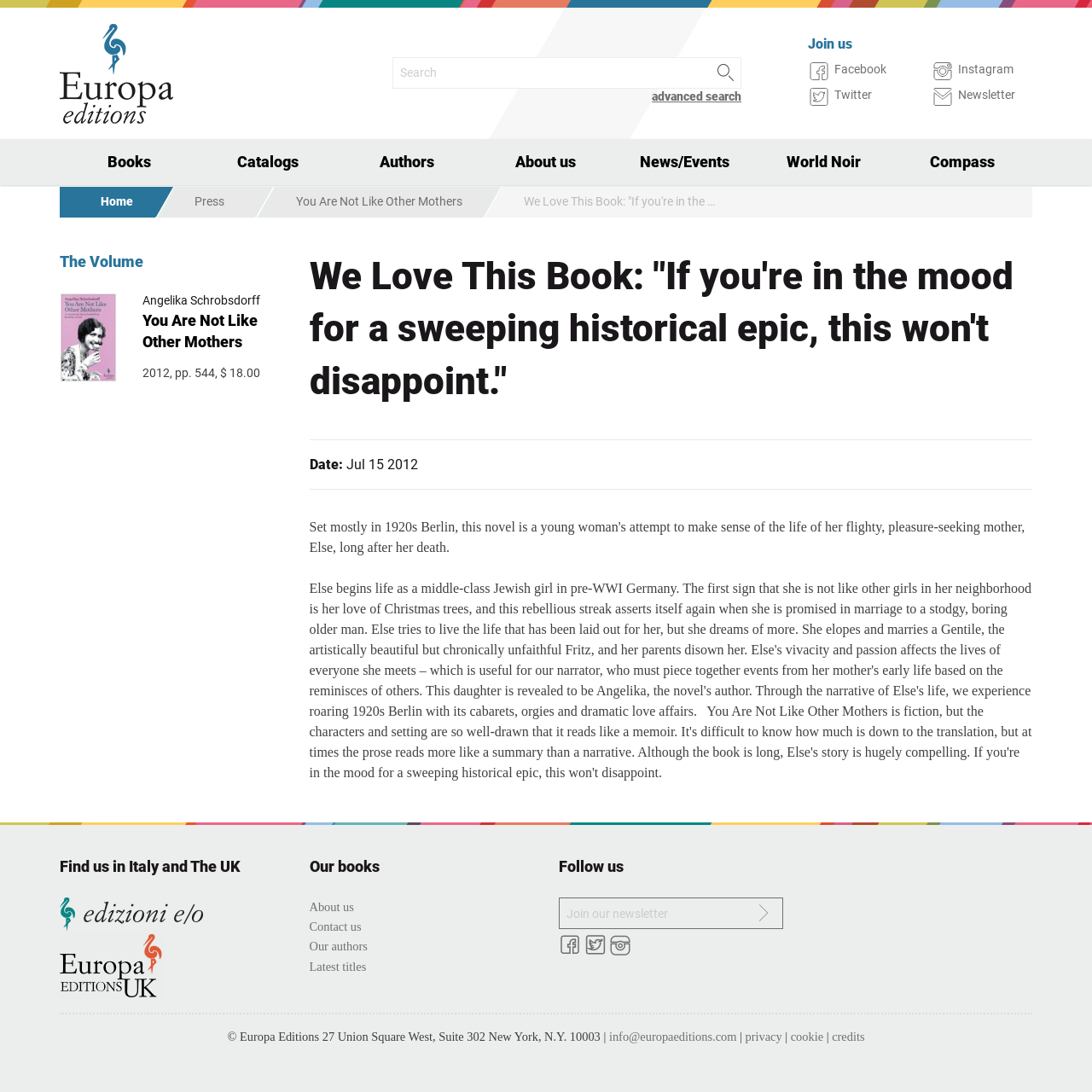What is the author of the book? Please answer the question using a single word or phrase based on the image.

Angelika Schrobsdorff